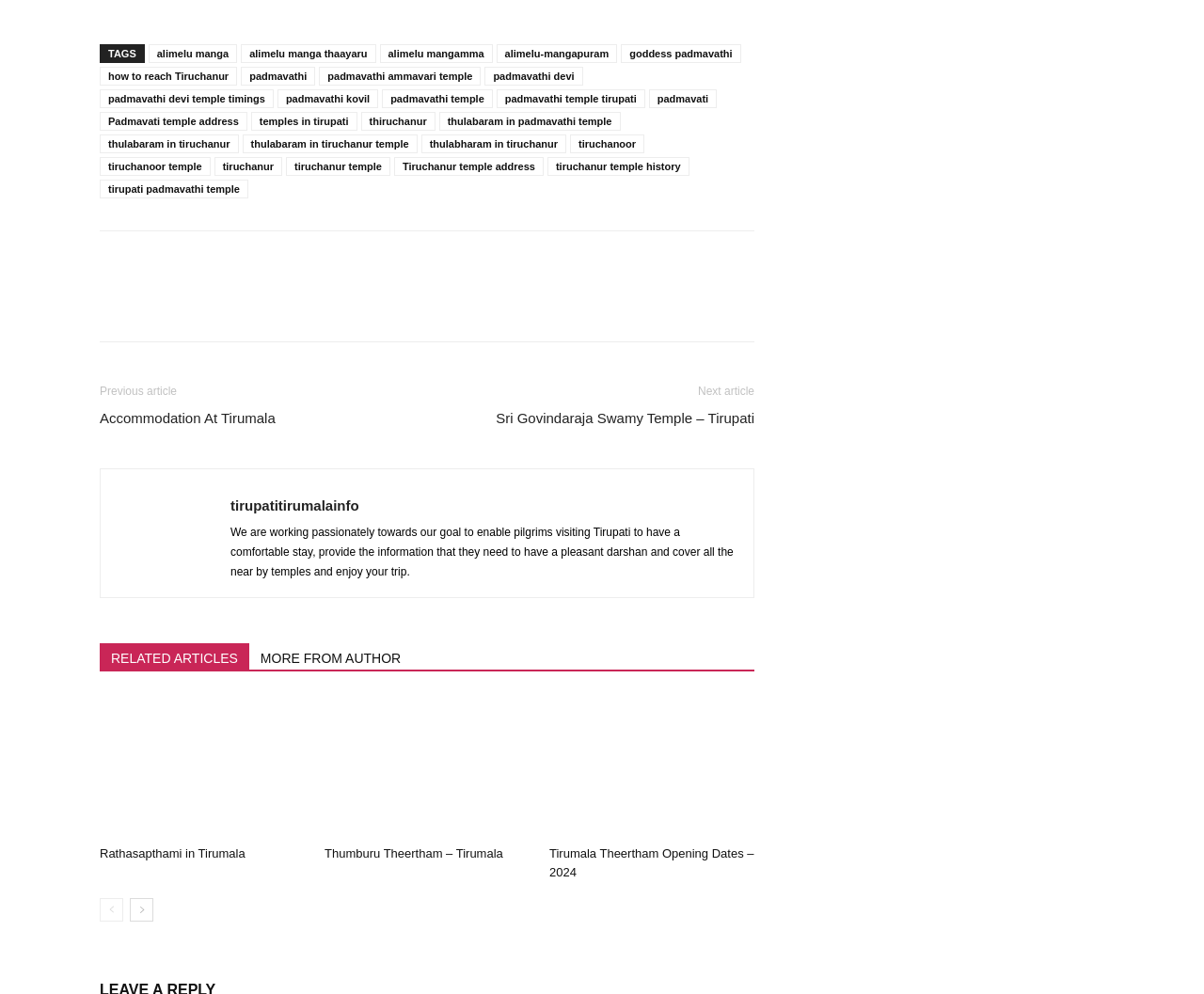Identify the bounding box coordinates necessary to click and complete the given instruction: "Read the article about Rathasapthami in Tirumala".

[0.083, 0.701, 0.253, 0.843]